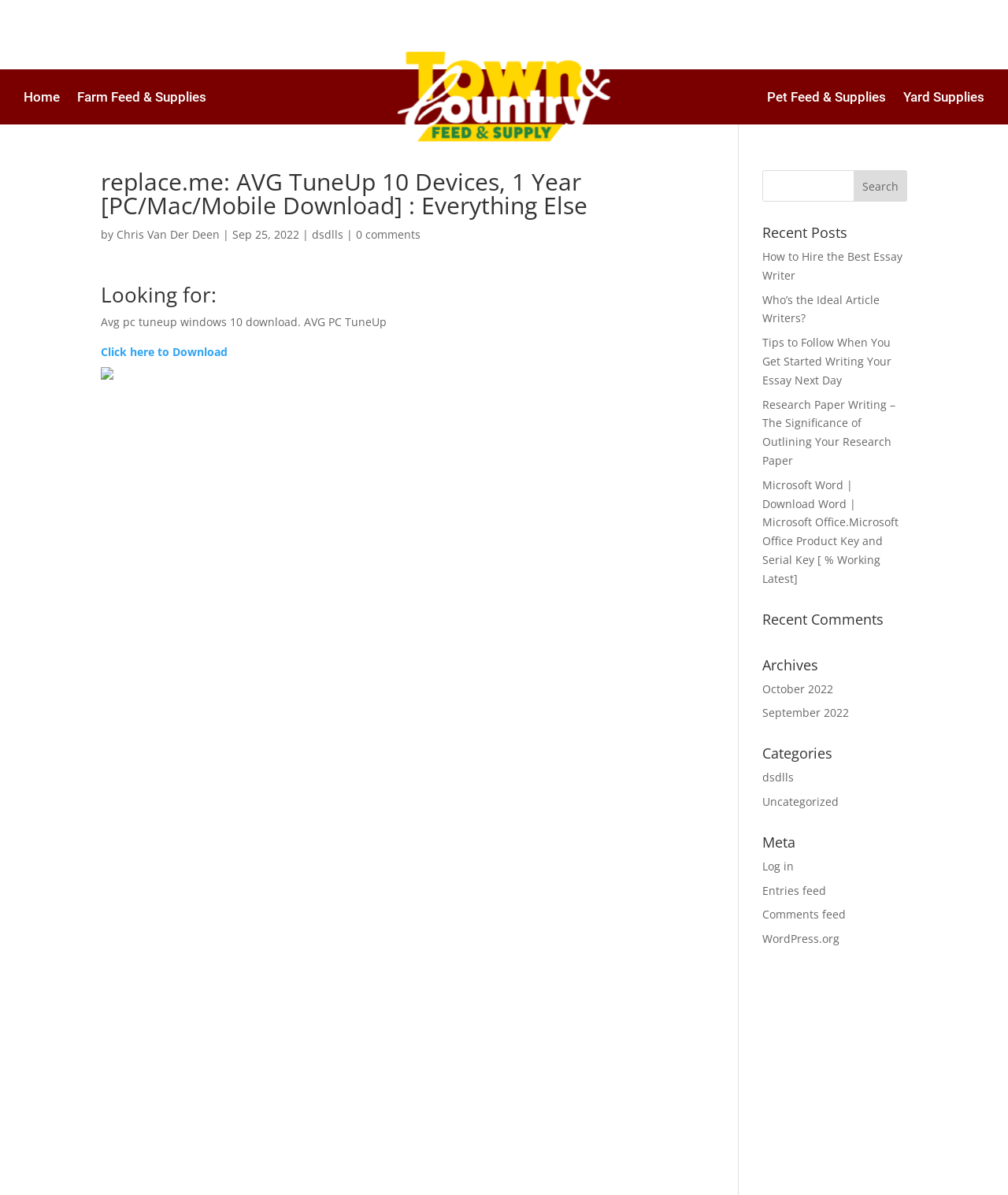Locate the headline of the webpage and generate its content.

replace.me: AVG TuneUp 10 Devices, 1 Year [PC/Mac/Mobile Download] : Everything Else